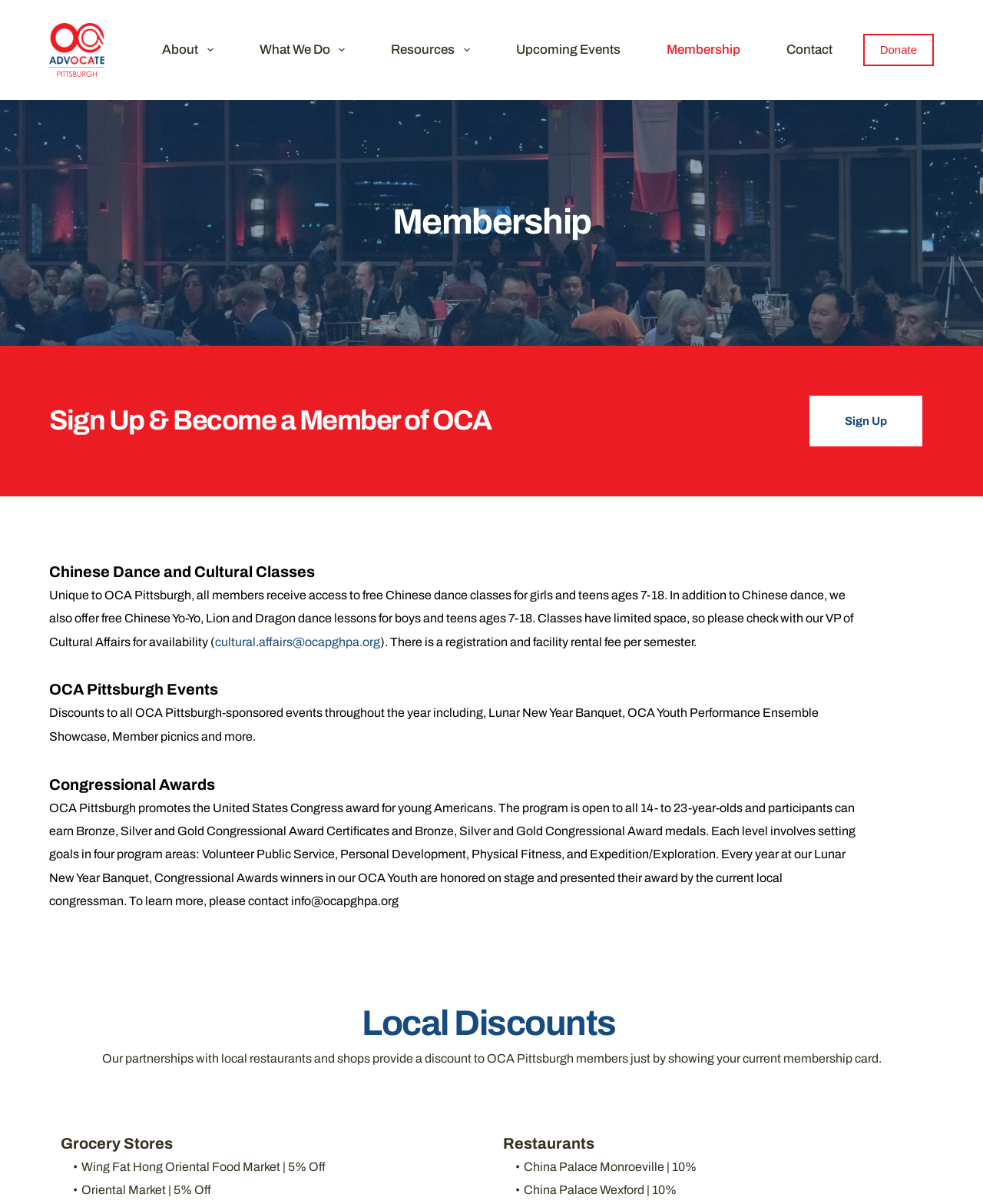Provide your answer in one word or a succinct phrase for the question: 
What is the benefit of being an OCA member?

Discounts and access to events